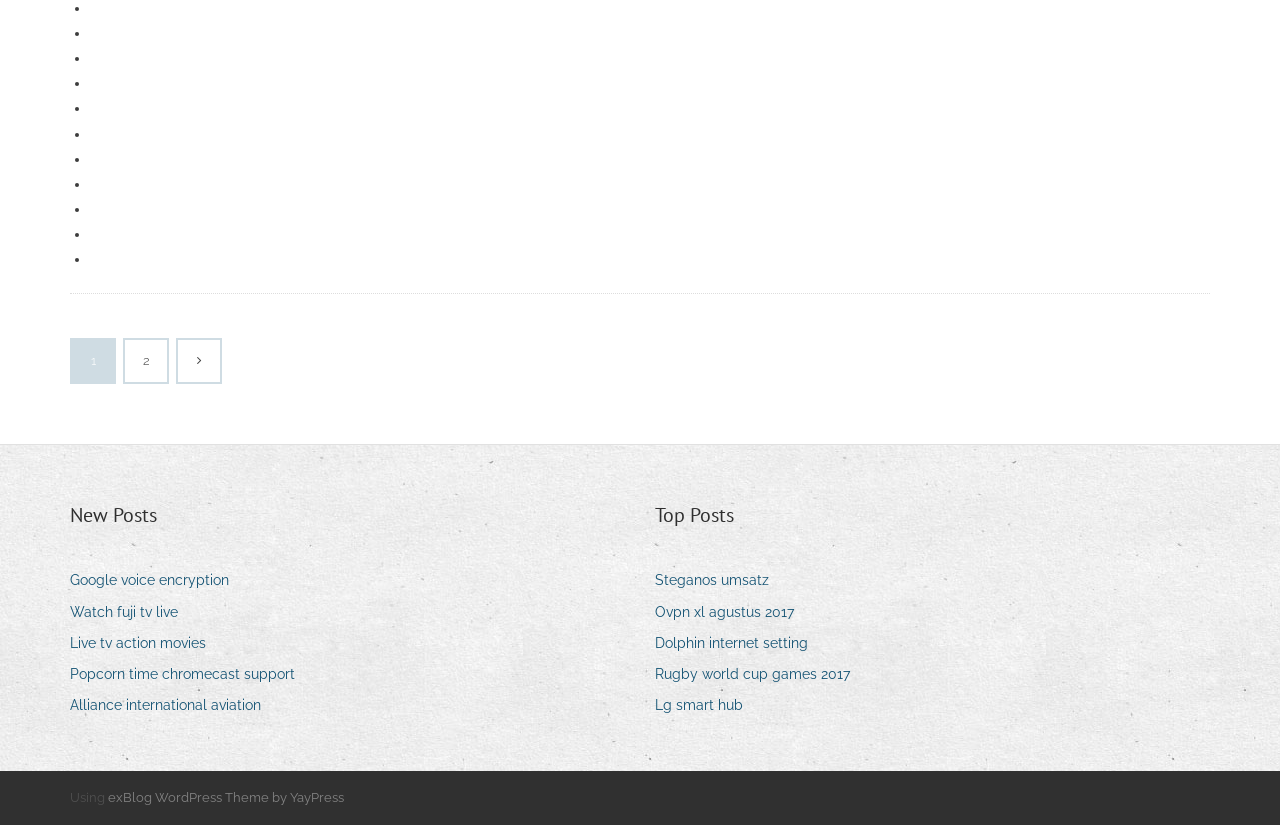How many list markers are present?
Provide a comprehensive and detailed answer to the question.

There are 10 list markers present, each represented by a '•' symbol, and they are vertically stacked on top of each other.